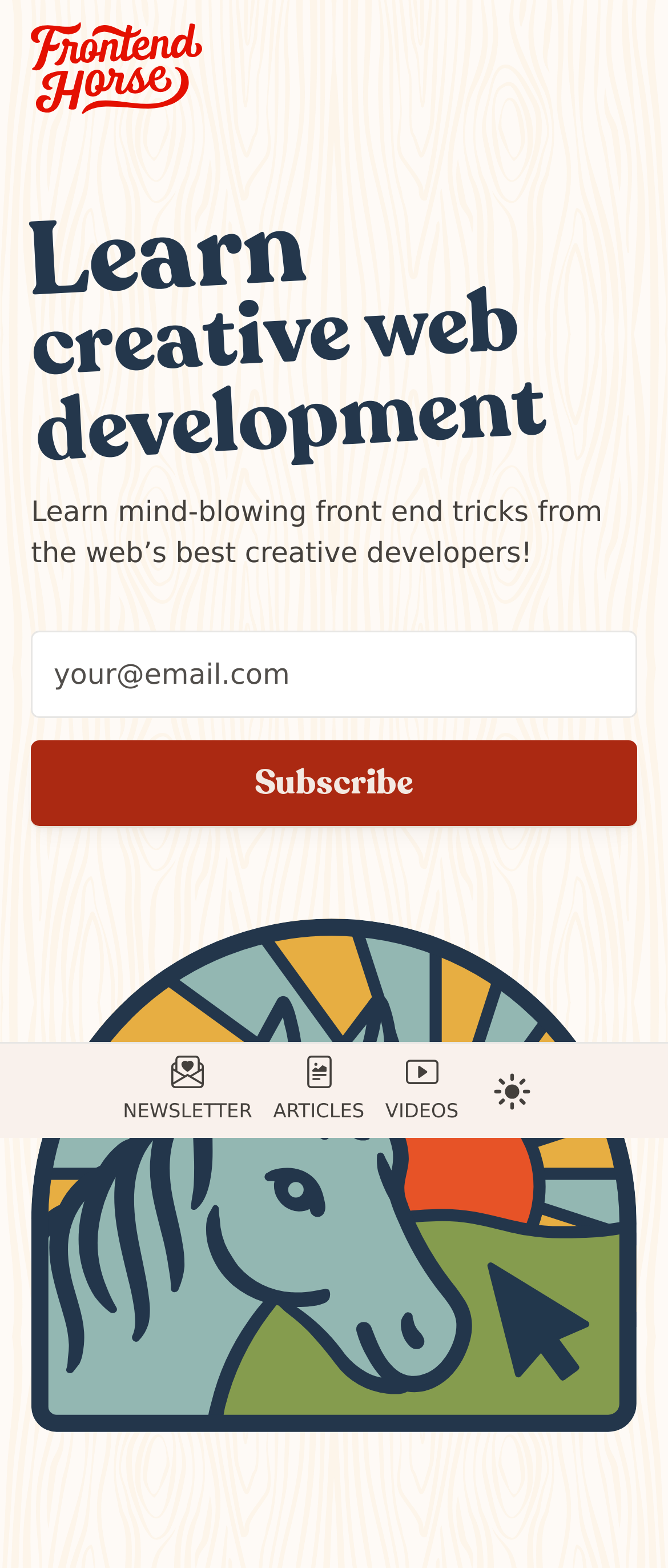What is the website's name?
Please give a detailed and elaborate answer to the question.

The website's name is obtained from the link element 'Frontend Horse' at the top of the webpage, which is also accompanied by an image with the same name.